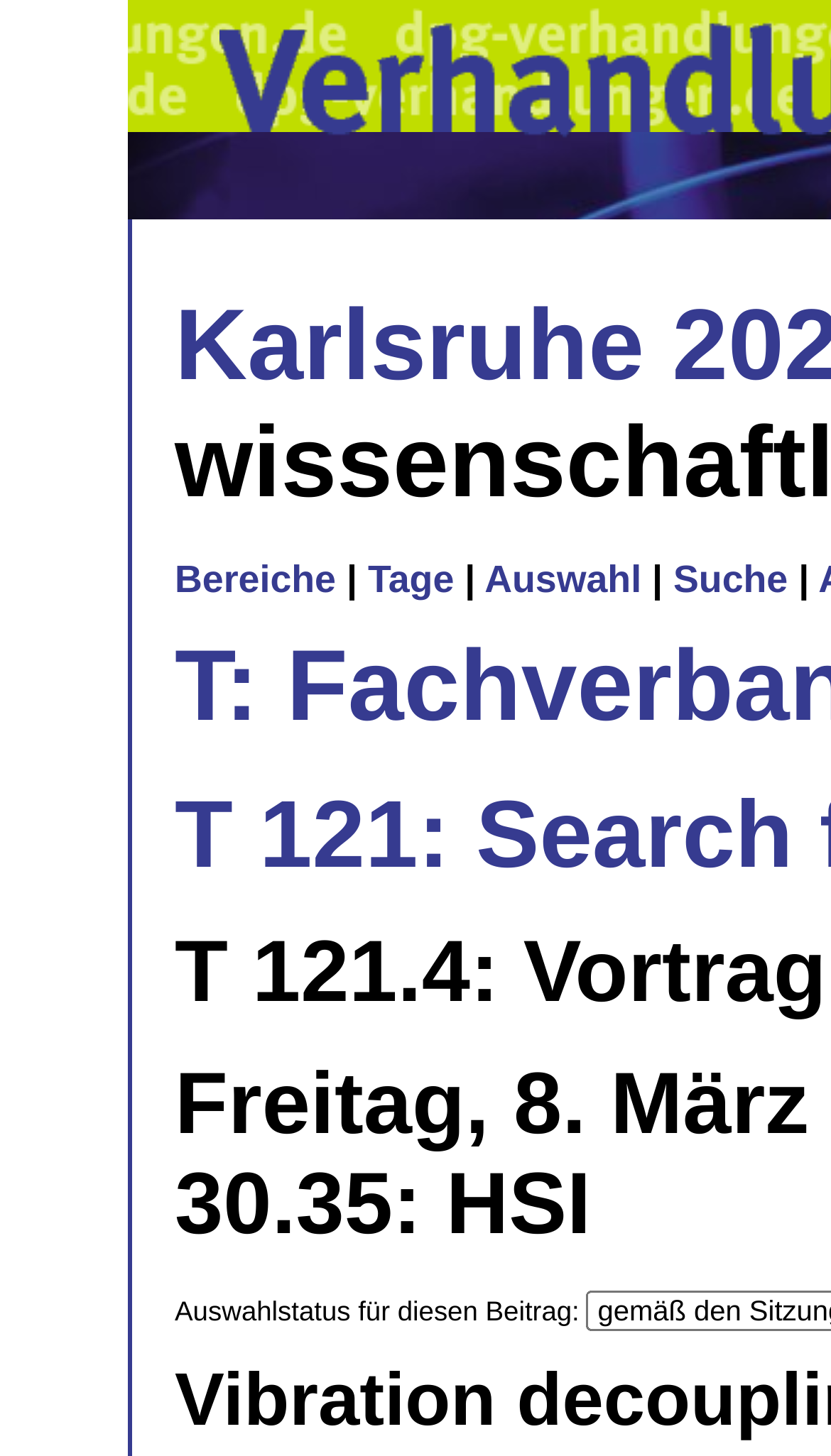Using the provided element description: "Auswahl", determine the bounding box coordinates of the corresponding UI element in the screenshot.

[0.583, 0.384, 0.772, 0.413]